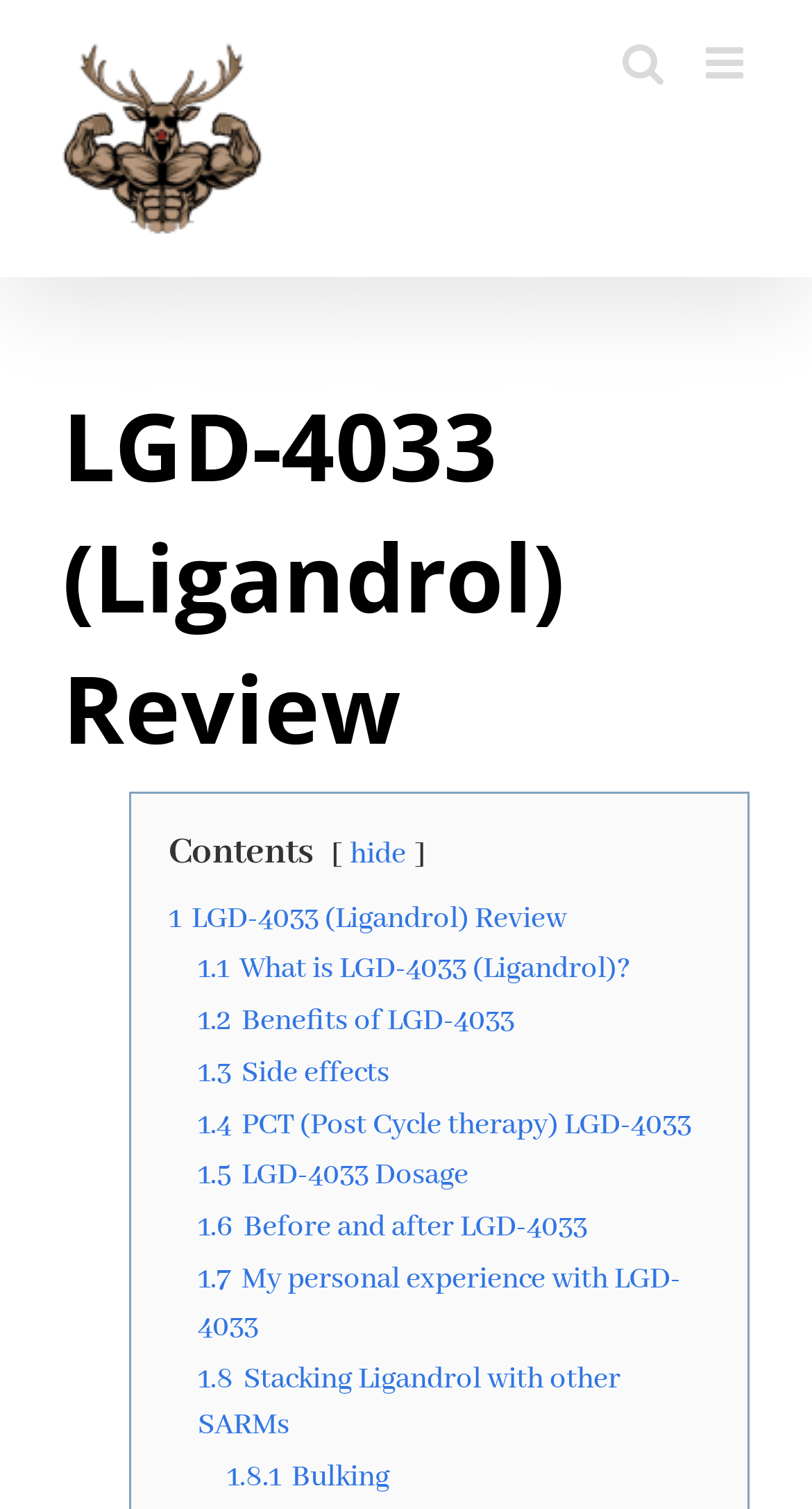What is the topic of the section that starts with '1.8 Stacking Ligandrol with other SARMs'?
Based on the visual content, answer with a single word or a brief phrase.

Stacking Ligandrol with other SARMs